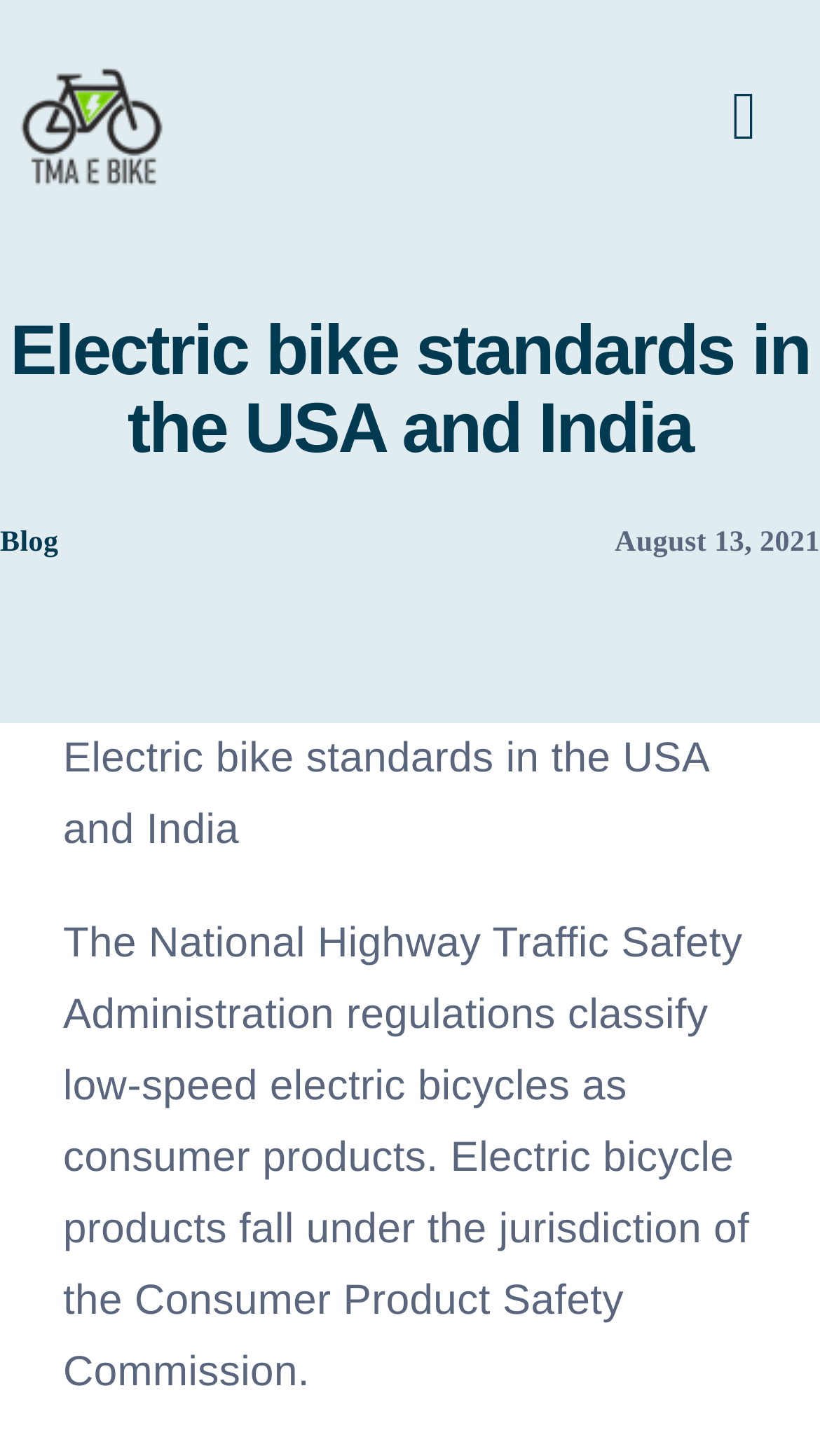Can you pinpoint the bounding box coordinates for the clickable element required for this instruction: "Contact us"? The coordinates should be four float numbers between 0 and 1, i.e., [left, top, right, bottom].

[0.0, 0.894, 0.354, 0.998]